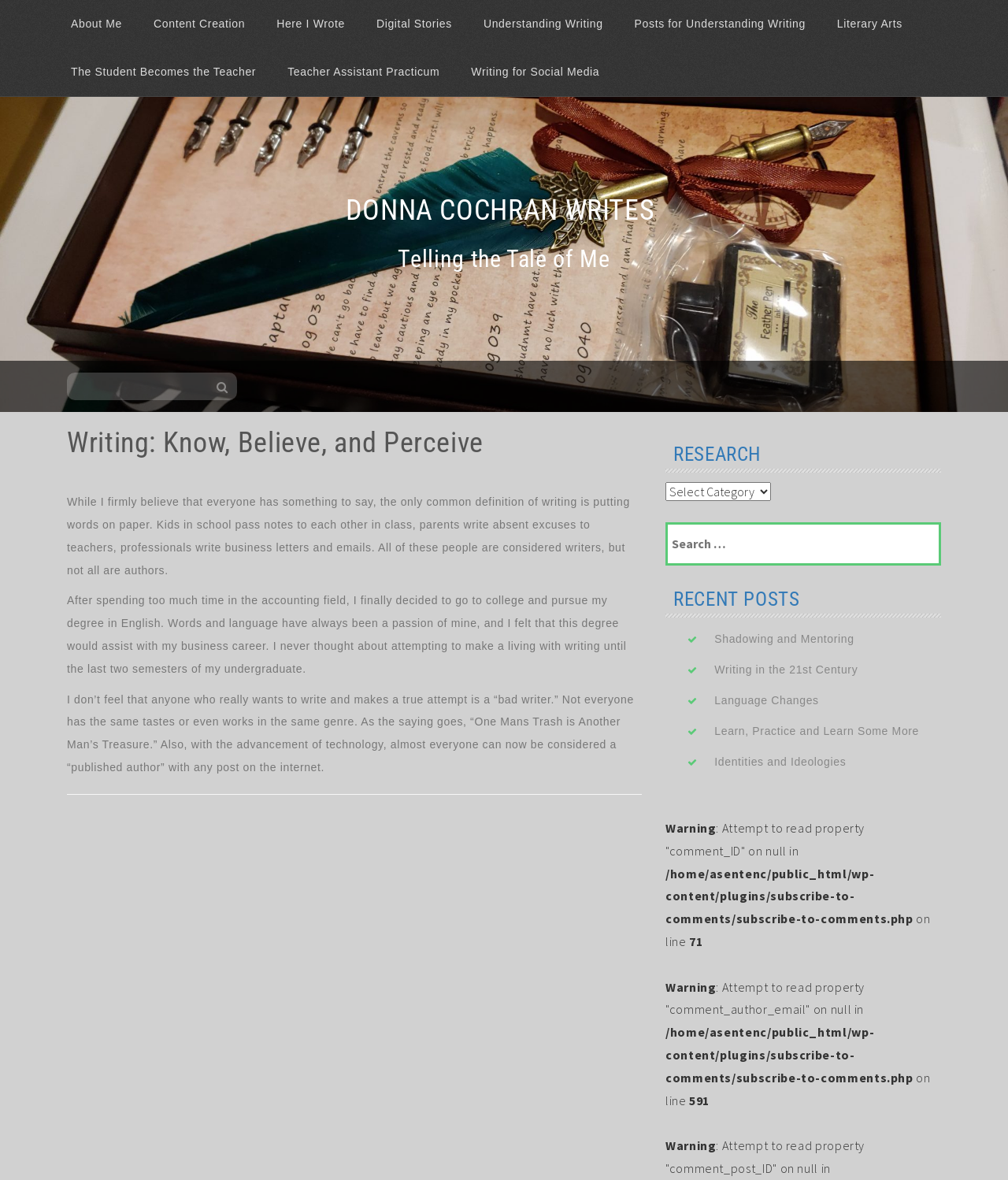Identify the bounding box coordinates of the region that needs to be clicked to carry out this instruction: "Click on the 'NEWS' link". Provide these coordinates as four float numbers ranging from 0 to 1, i.e., [left, top, right, bottom].

None